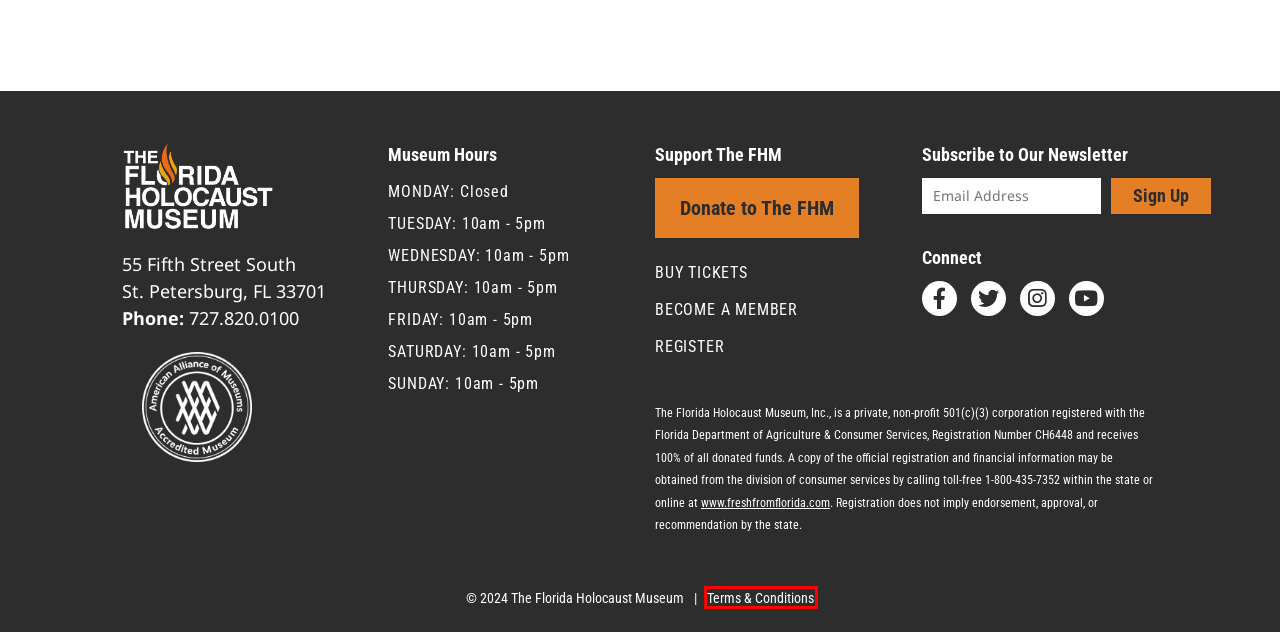You have a screenshot of a webpage with a red rectangle bounding box around an element. Identify the best matching webpage description for the new page that appears after clicking the element in the bounding box. The descriptions are:
A. American Alliance of Museums – American Alliance of Museums
B. FAQs - The Florida Holocaust Museum
C. Teaching Trunks - The Florida Holocaust Museum
D. Museum Guide for Educators - The Florida Holocaust Museum
E. Teacher Training - The Florida Holocaust Museum
F. The FHM Terms and Conditions - The Florida Holocaust Museum
G. The Florida Holocaust Museum | St. Petersburg, FL
H. Middle School Outreach - The Florida Holocaust Museum

F